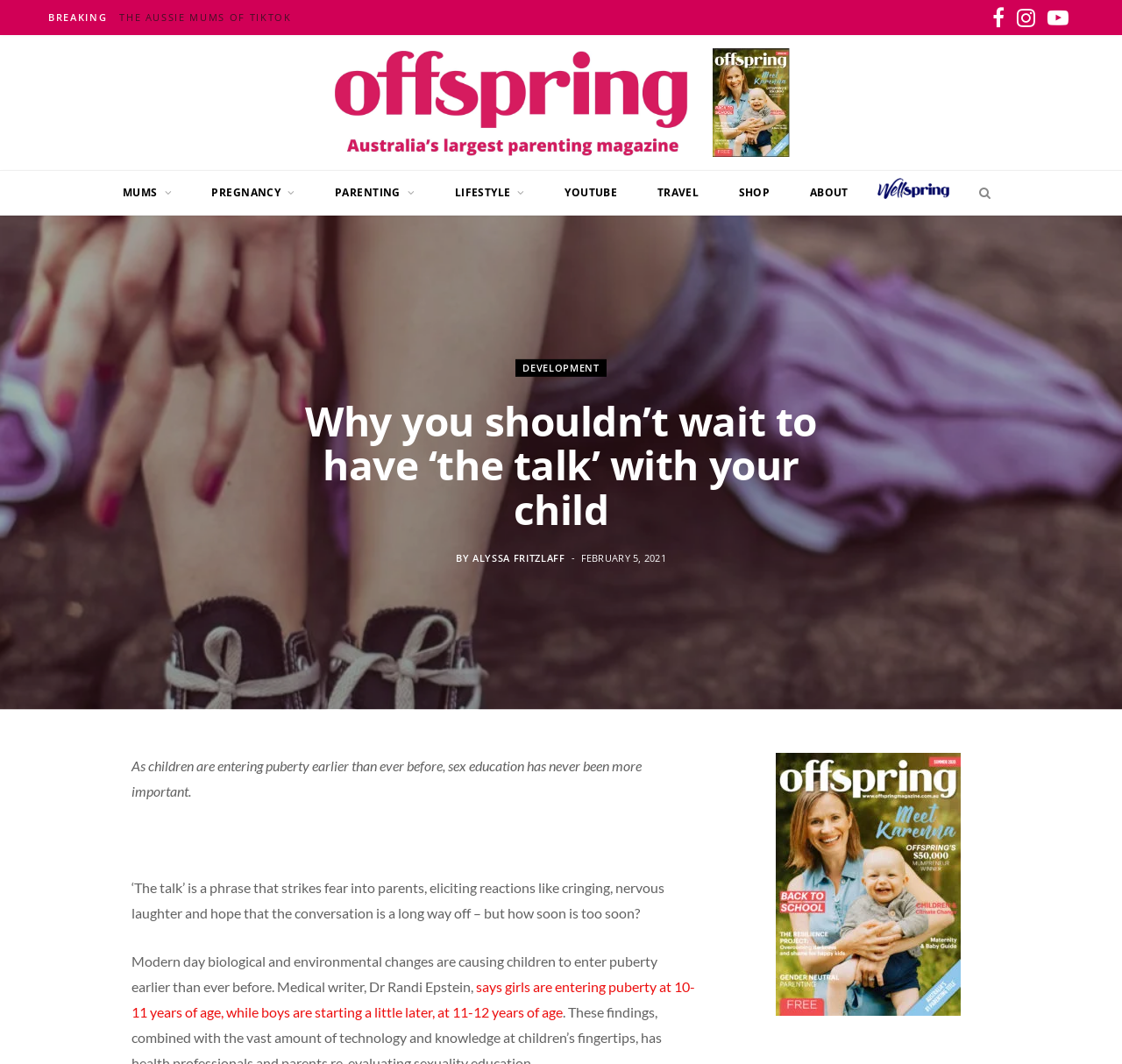What is the topic of the article?
Based on the image, answer the question with as much detail as possible.

The article discusses the importance of sex education, specifically the need to have 'the talk' with children, and how modern day biological and environmental changes are causing children to enter puberty earlier than ever before.